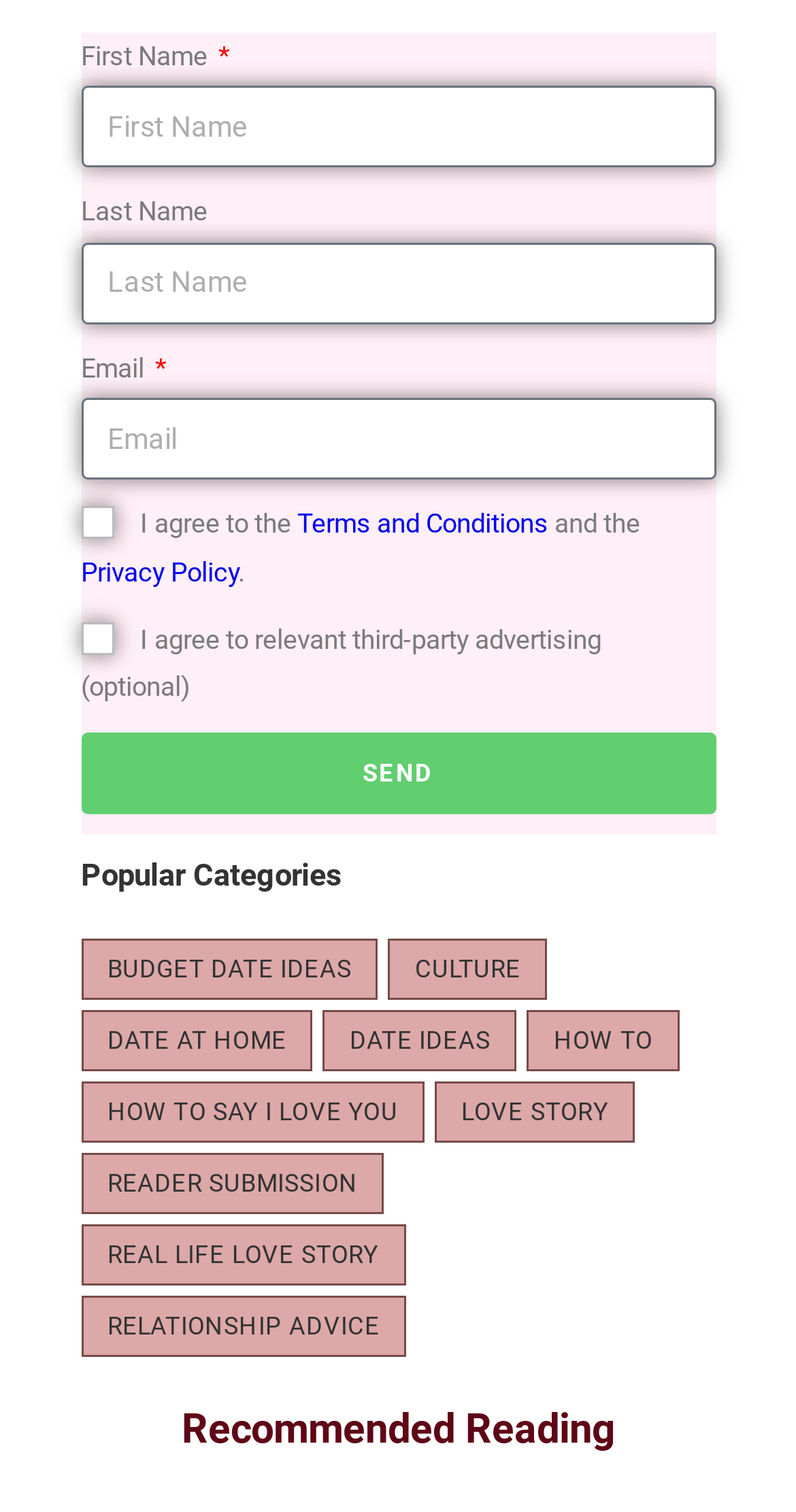How many categories are listed under 'Popular Categories'?
Please provide a comprehensive answer based on the contents of the image.

There are 9 categories listed under 'Popular Categories' because there are 9 links with corresponding StaticText labels, namely 'BUDGET DATE IDEAS', 'CULTURE', 'DATE AT HOME', 'DATE IDEAS', 'HOW TO', 'HOW TO SAY I LOVE YOU', 'LOVE STORY', 'READER SUBMISSION', and 'REAL LIFE LOVE STORY'.